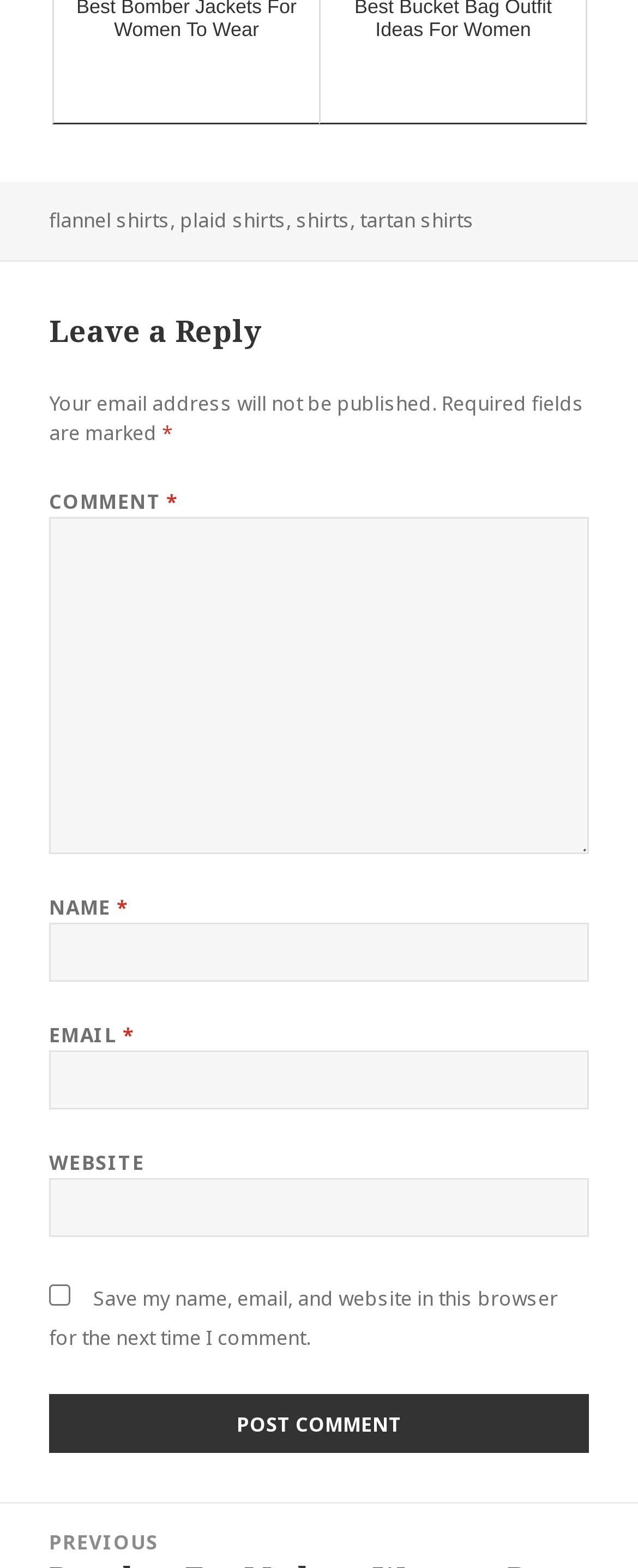Please give a succinct answer using a single word or phrase:
How many links are there in the footer?

4